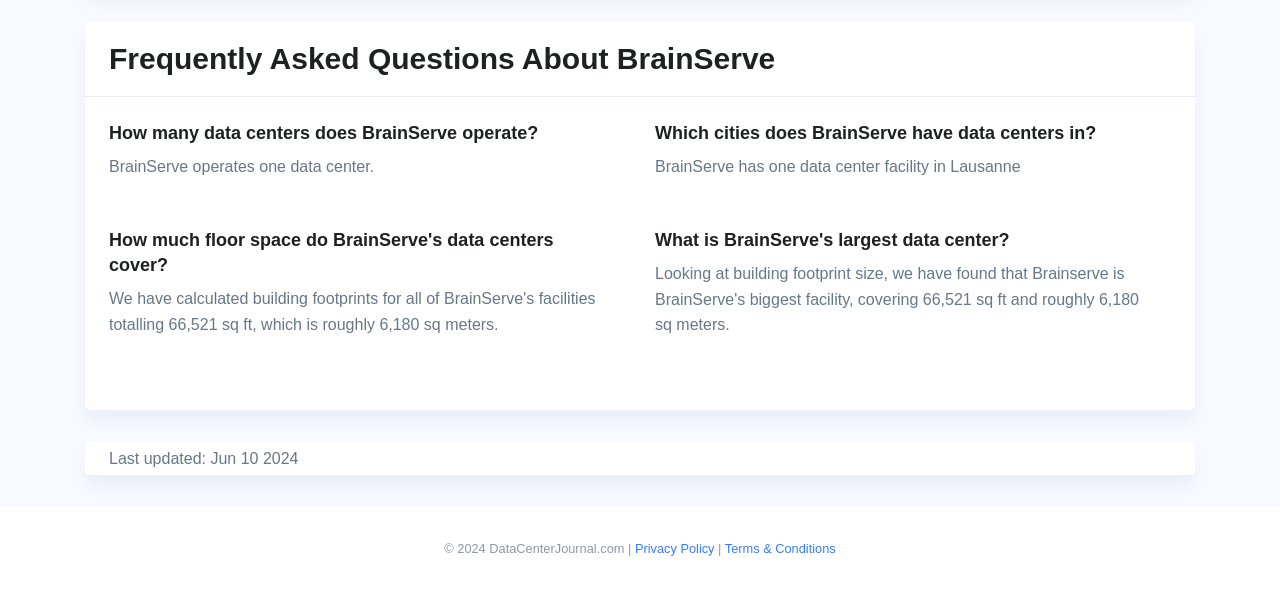Provide a one-word or short-phrase answer to the question:
Where is BrainServe's data center facility located?

Lausanne